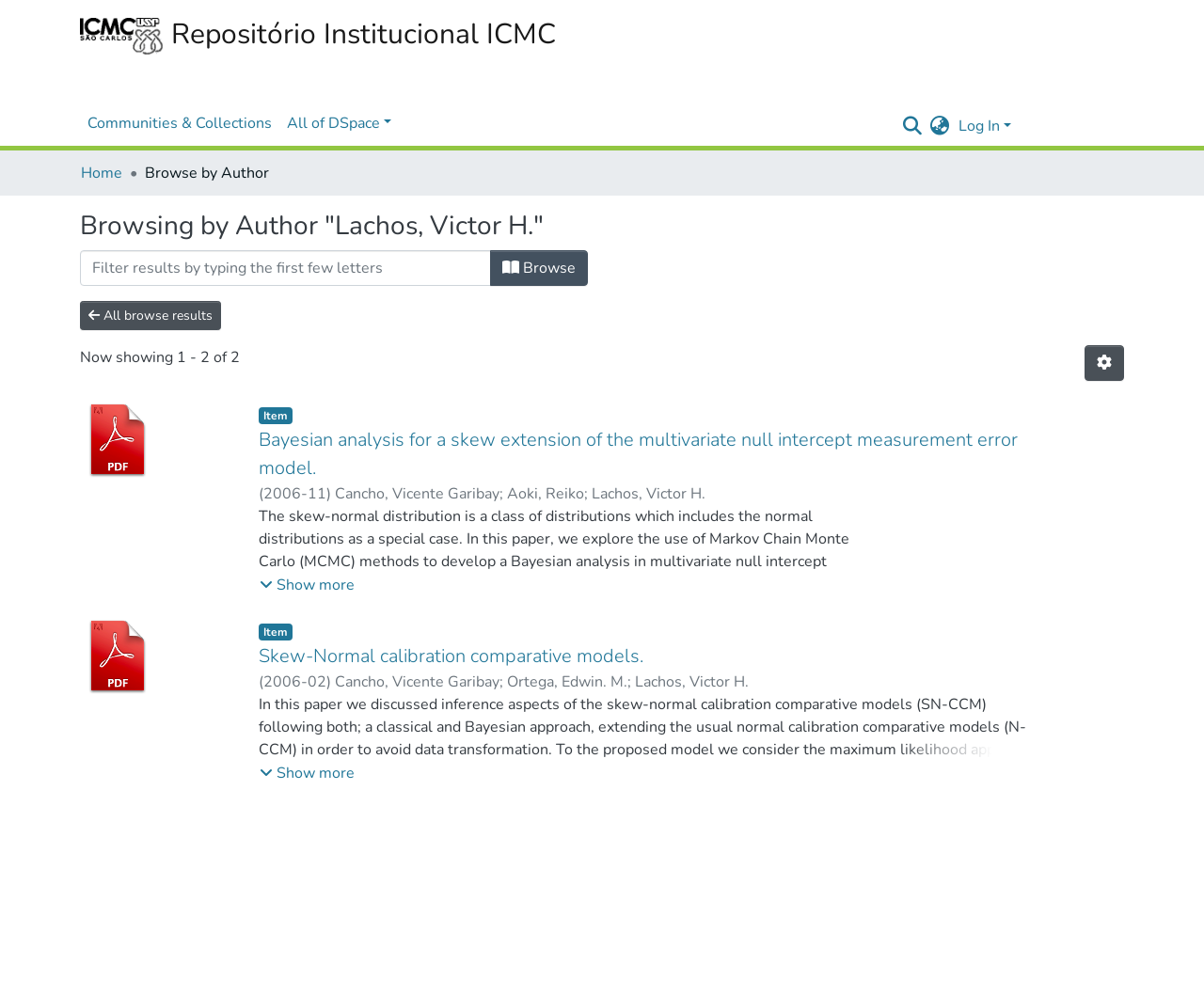Refer to the image and answer the question with as much detail as possible: What is the language of the webpage?

I found the answer by looking at the text on the webpage, which is mostly in English, and there is no indication of any other language being used.